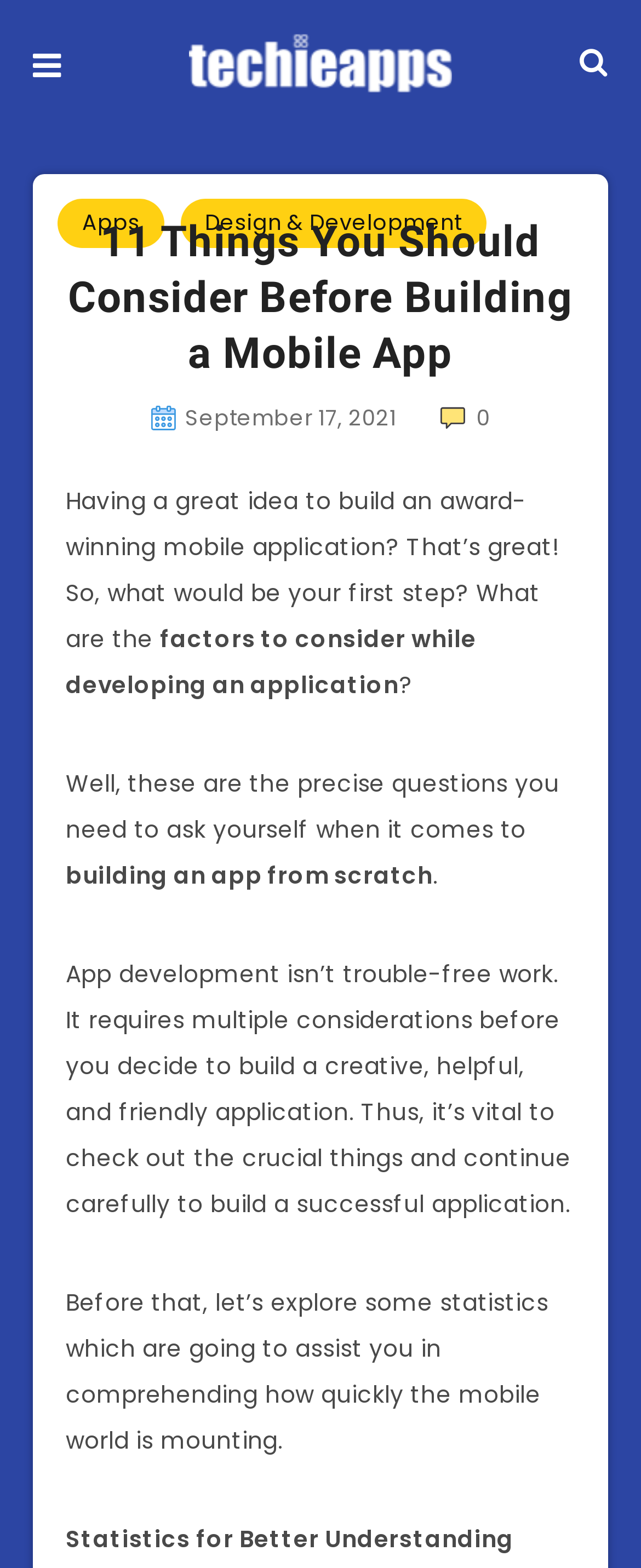Using the provided element description: "alt="Techieapps"", identify the bounding box coordinates. The coordinates should be four floats between 0 and 1 in the order [left, top, right, bottom].

[0.295, 0.021, 0.705, 0.059]